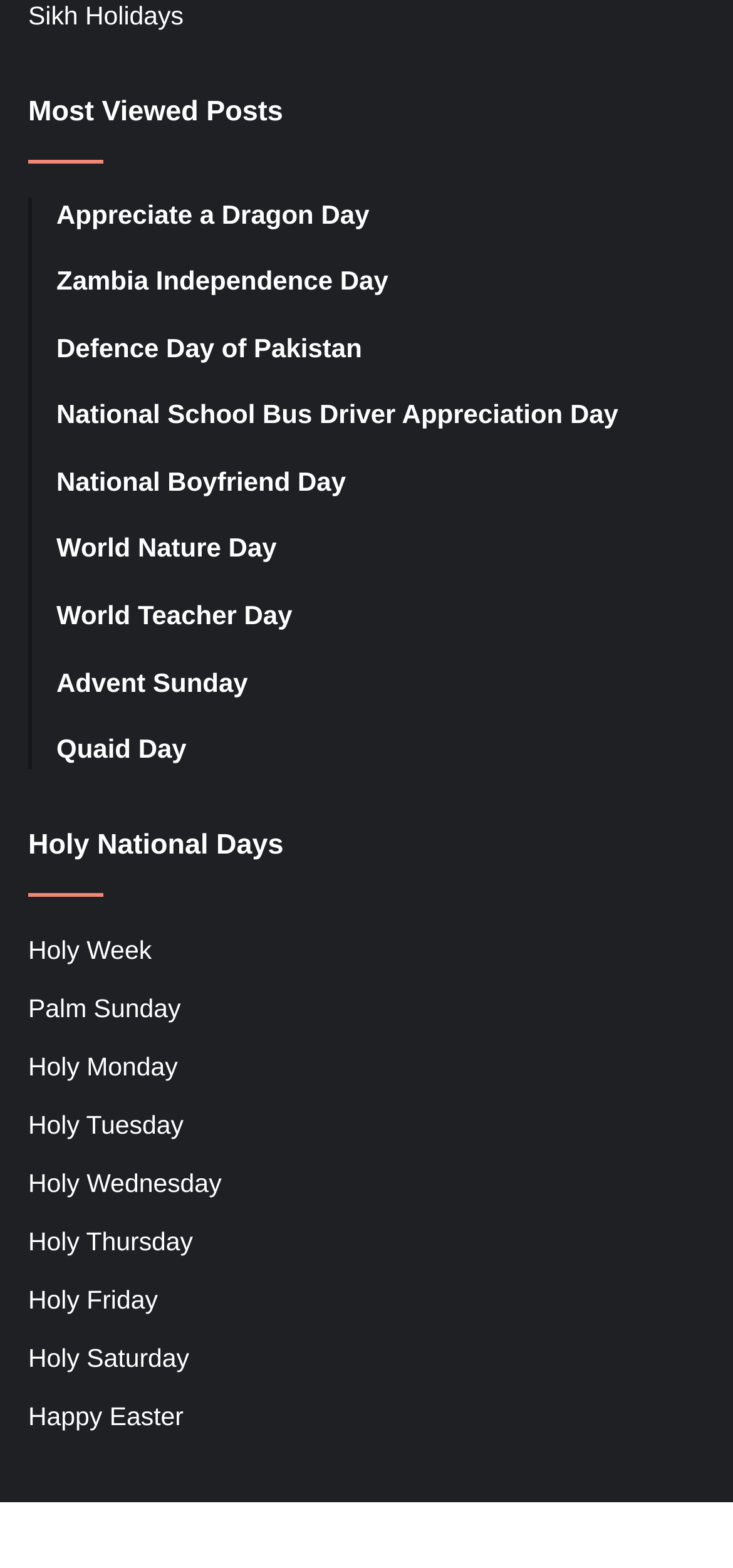Can you provide the bounding box coordinates for the element that should be clicked to implement the instruction: "Explore Holy Week"?

[0.038, 0.597, 0.207, 0.615]